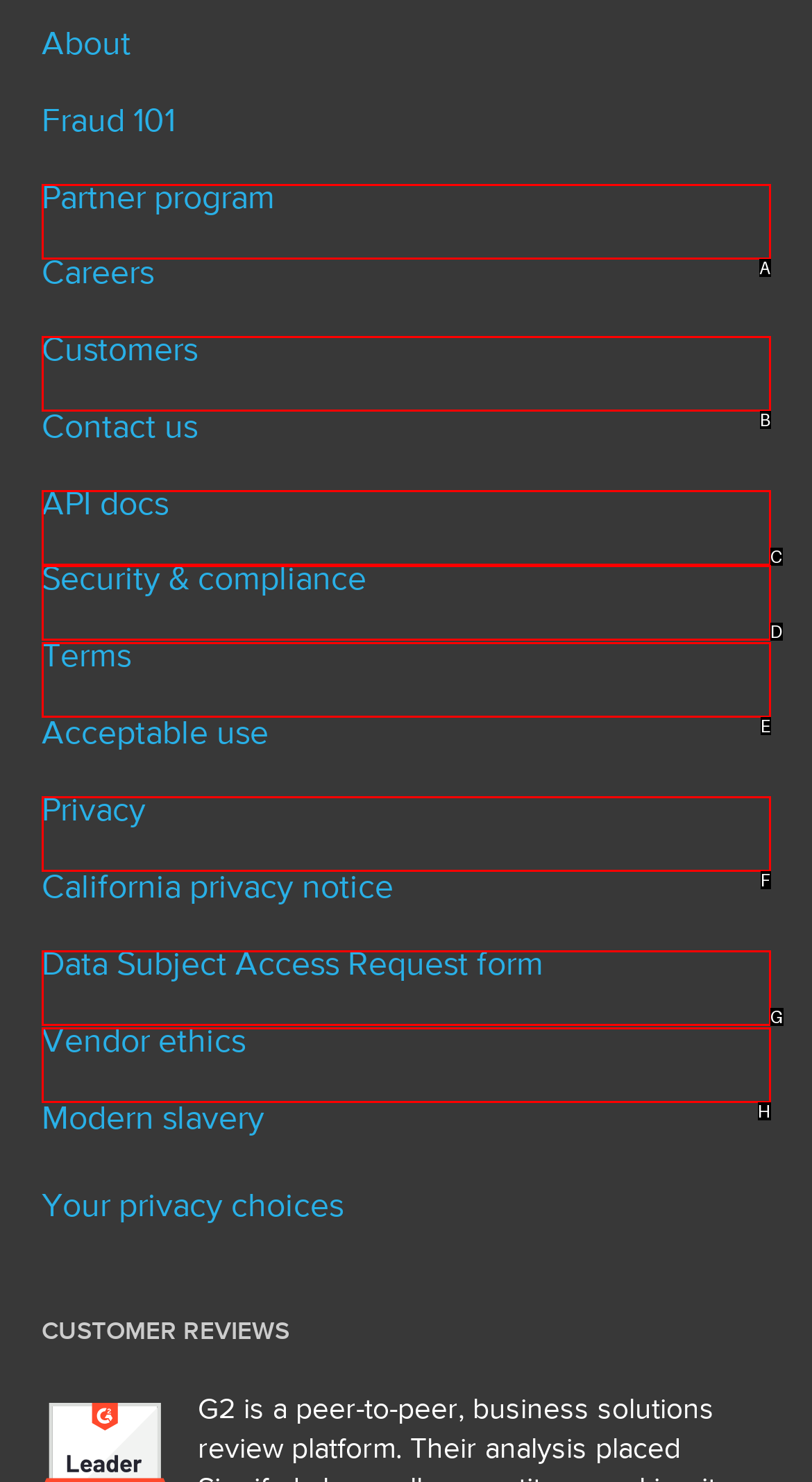Which option corresponds to the following element description: API docs?
Please provide the letter of the correct choice.

C